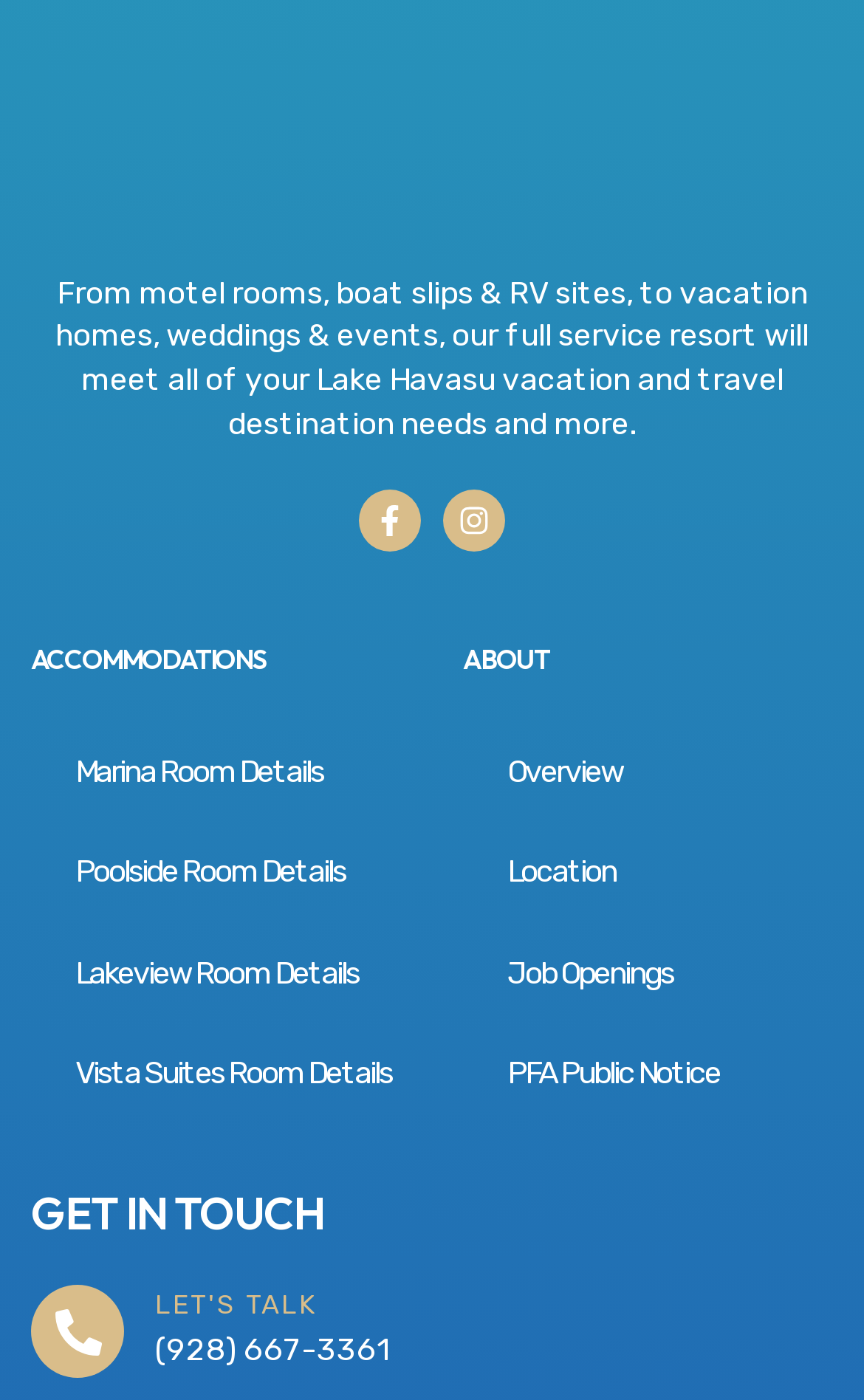Identify the bounding box of the UI element described as follows: "Vista Suites Room Details". Provide the coordinates as four float numbers in the range of 0 to 1 [left, top, right, bottom].

[0.036, 0.732, 0.505, 0.804]